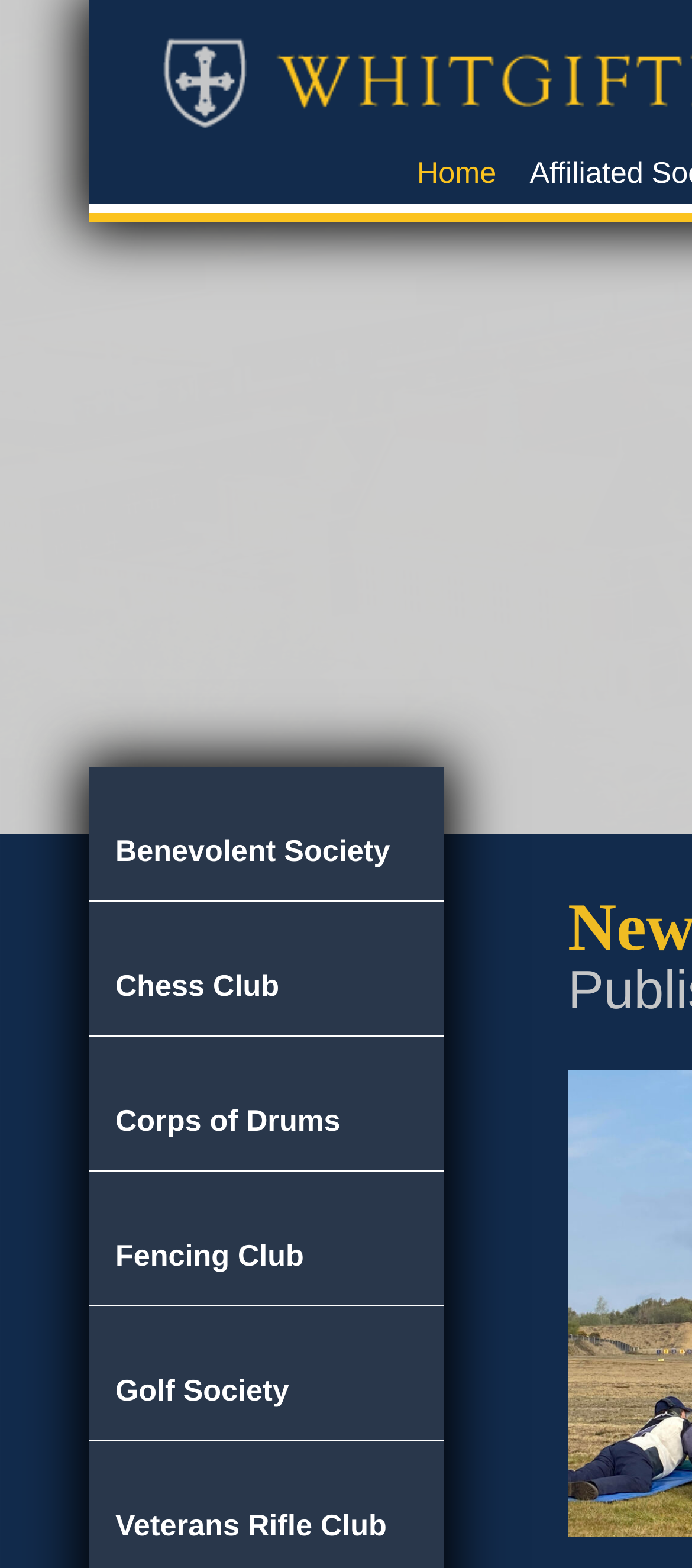Extract the heading text from the webpage.

News from the Whitgift Veterans Rifles Club